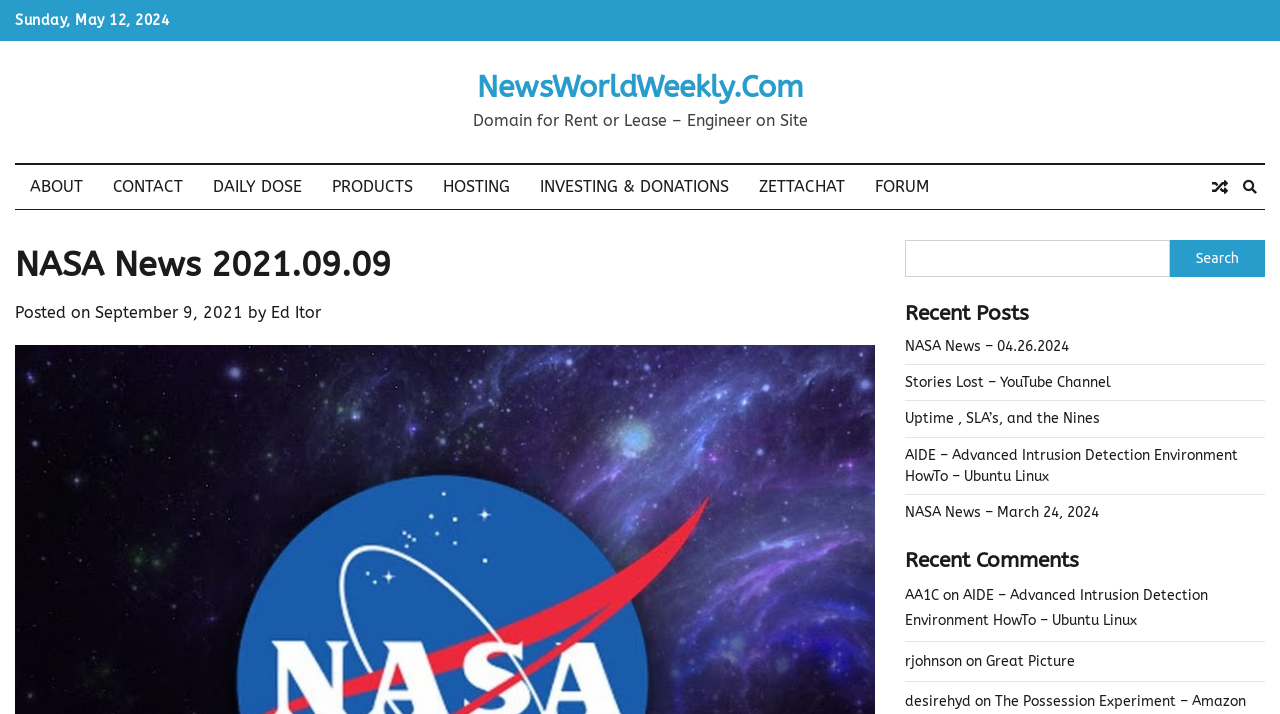Provide a thorough description of the webpage you see.

This webpage is about NASA news and has a title "NASA News 2021.09.09 – NewsWorldWeekly.Com". At the top left, there is a date "Sunday, May 12, 2024". Below the date, there is a link to "NewsWorldWeekly.Com" and a static text "Domain for Rent or Lease – Engineer on Site". 

On the top right, there are several links to different sections of the website, including "ABOUT", "CONTACT", "DAILY DOSE", "PRODUCTS", "HOSTING", "INVESTING & DONATIONS", "ZETTACHAT", and "FORUM". Next to these links, there are two icons represented by "\uf074" and "\uf002".

Below these links, there is a main heading "NASA News 2021.09.09" followed by a posted date "September 9, 2021" and the author "Ed Itor". 

On the right side of the page, there is a search bar with a search button. Below the search bar, there is a heading "Recent Posts" followed by five links to different news articles, including "NASA News – 04.26.2024", "Stories Lost – YouTube Channel", "Uptime, SLA’s, and the Nines", "AIDE – Advanced Intrusion Detection Environment HowTo – Ubuntu Linux", and "NASA News – March 24, 2024".

Further down, there is a heading "Recent Comments" followed by two sections of comments. Each section has a link to an article and a comment with the author's name and the date.